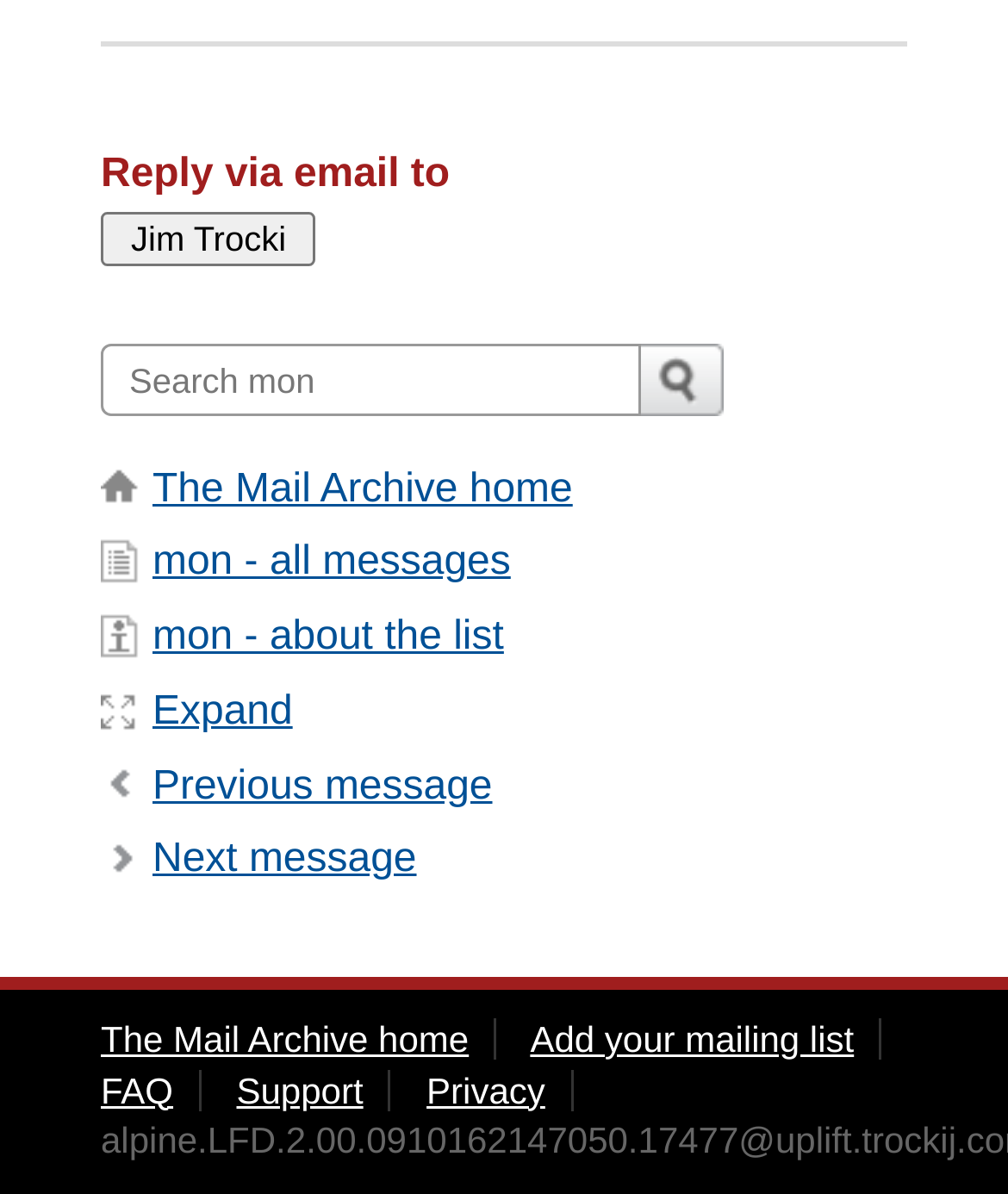How many links are there in the footer section?
Can you provide an in-depth and detailed response to the question?

The footer section is located at the bottom of the page, and it contains links to 'The Mail Archive home', 'Add your mailing list', 'FAQ', 'Support', and 'Privacy', totaling 5 links.